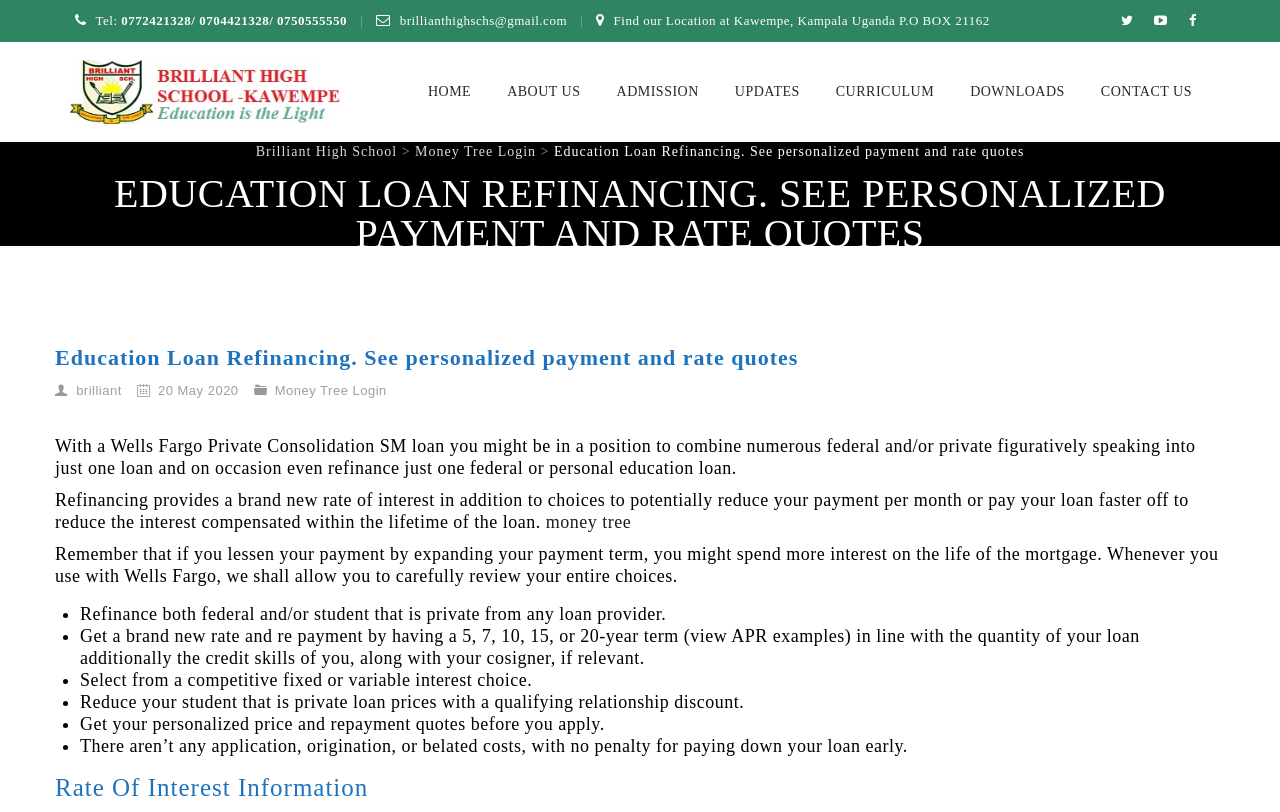Pinpoint the bounding box coordinates of the clickable element needed to complete the instruction: "Click on the 'brilliant' link". The coordinates should be provided as four float numbers between 0 and 1: [left, top, right, bottom].

[0.059, 0.472, 0.095, 0.49]